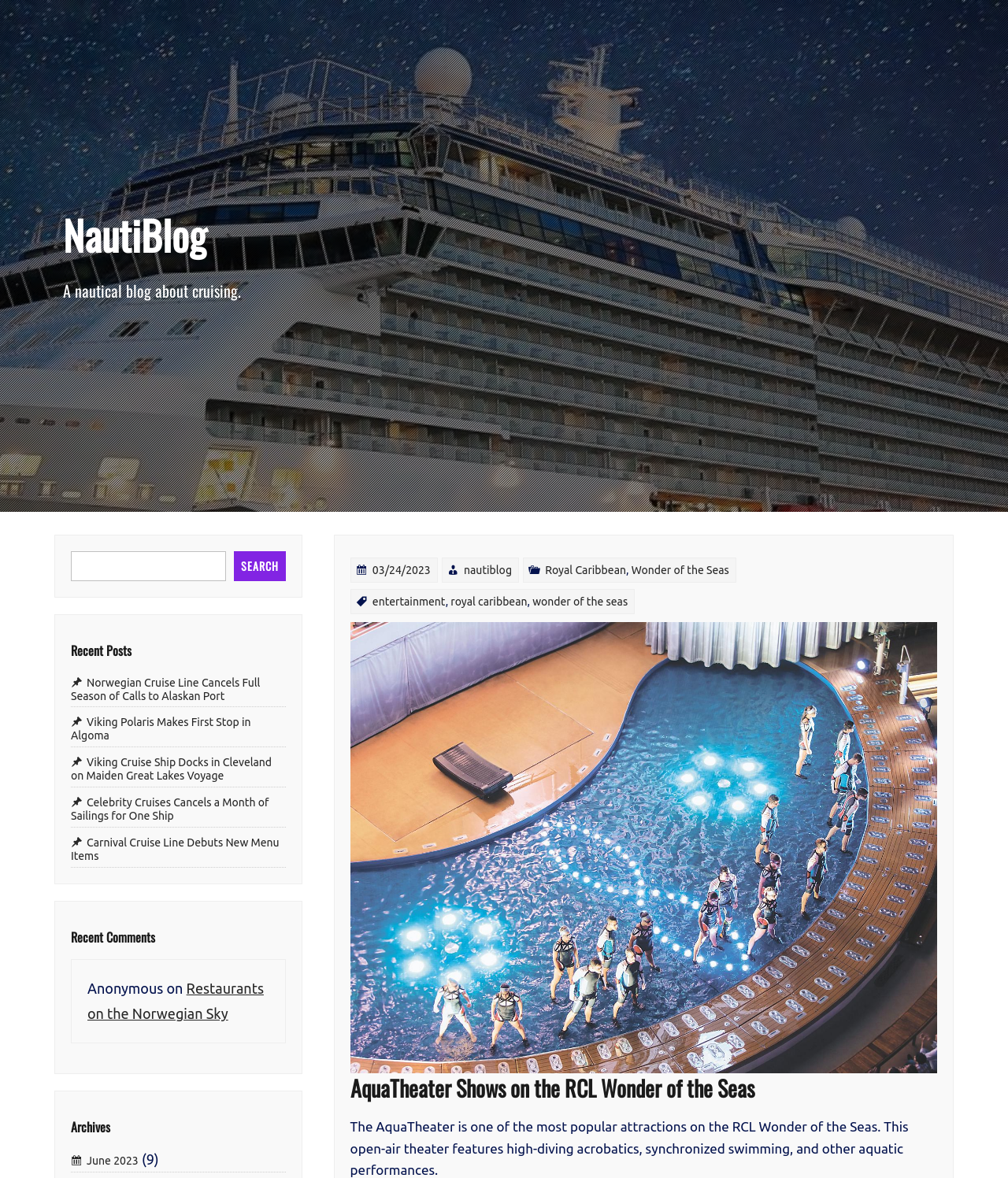Respond to the following question using a concise word or phrase: 
How many recent posts are listed?

5